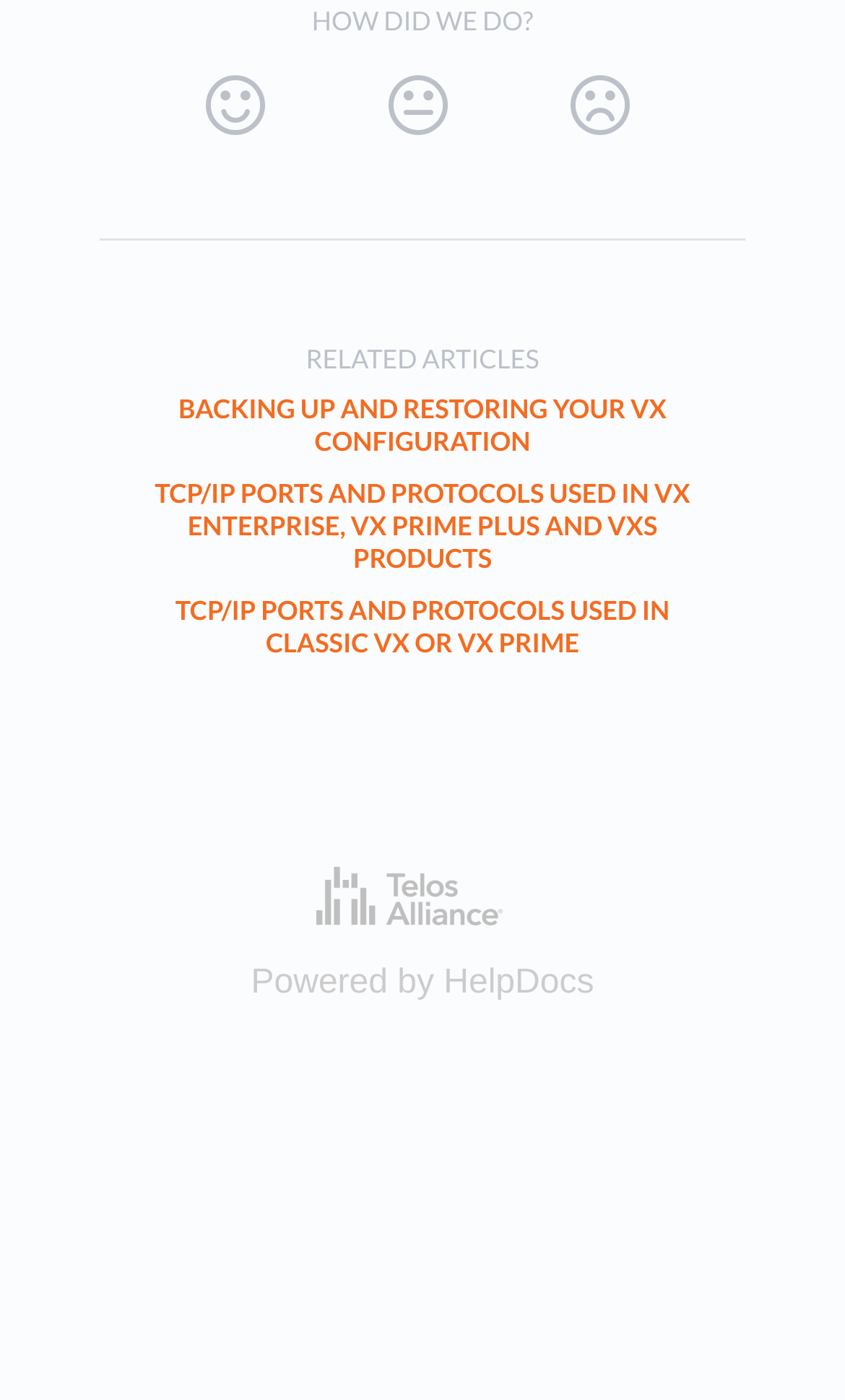Please provide a brief answer to the following inquiry using a single word or phrase:
How many external links are present at the bottom of the webpage?

2